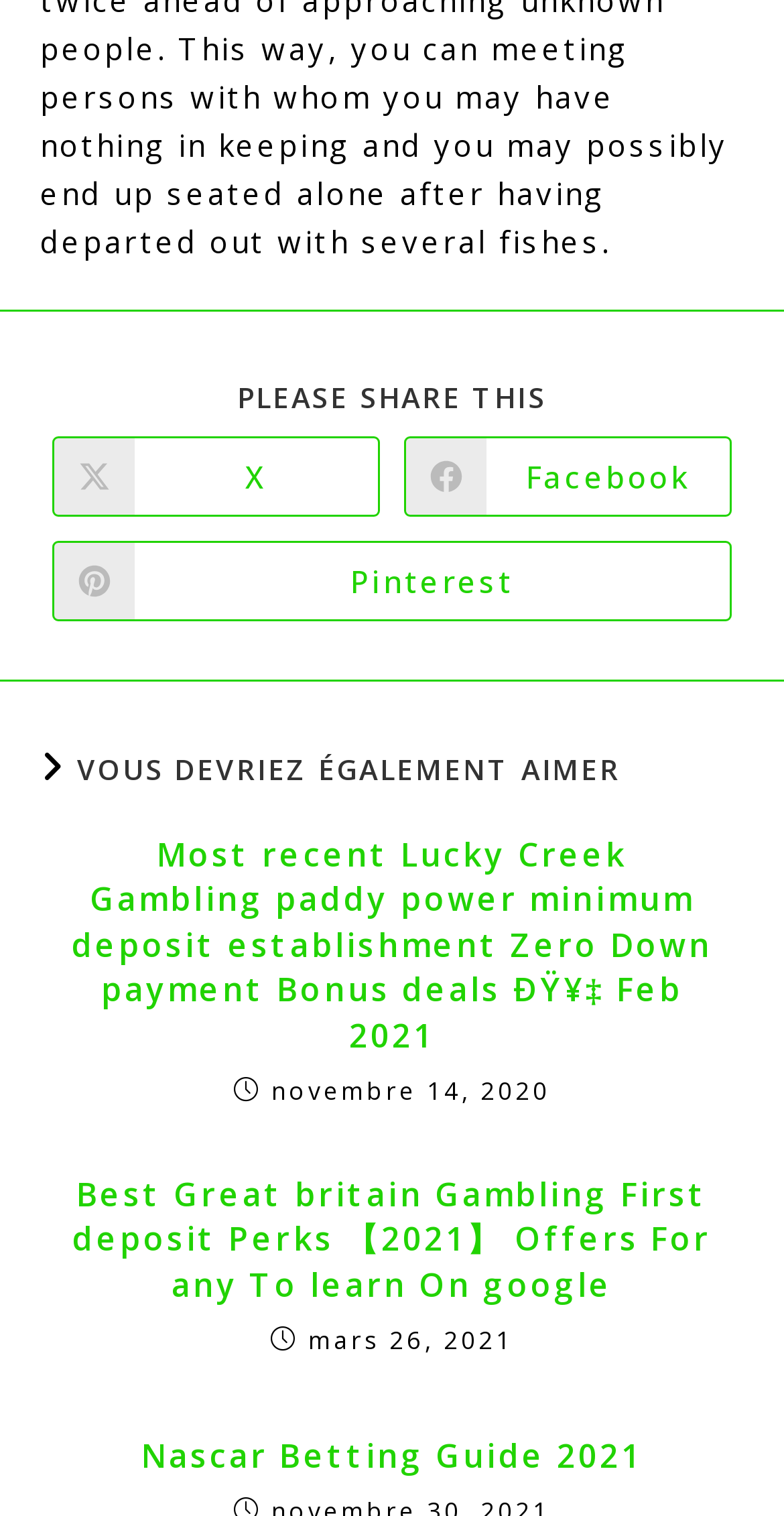Provide a one-word or brief phrase answer to the question:
What is the topic of the third heading in the second article?

Nascar Betting Guide